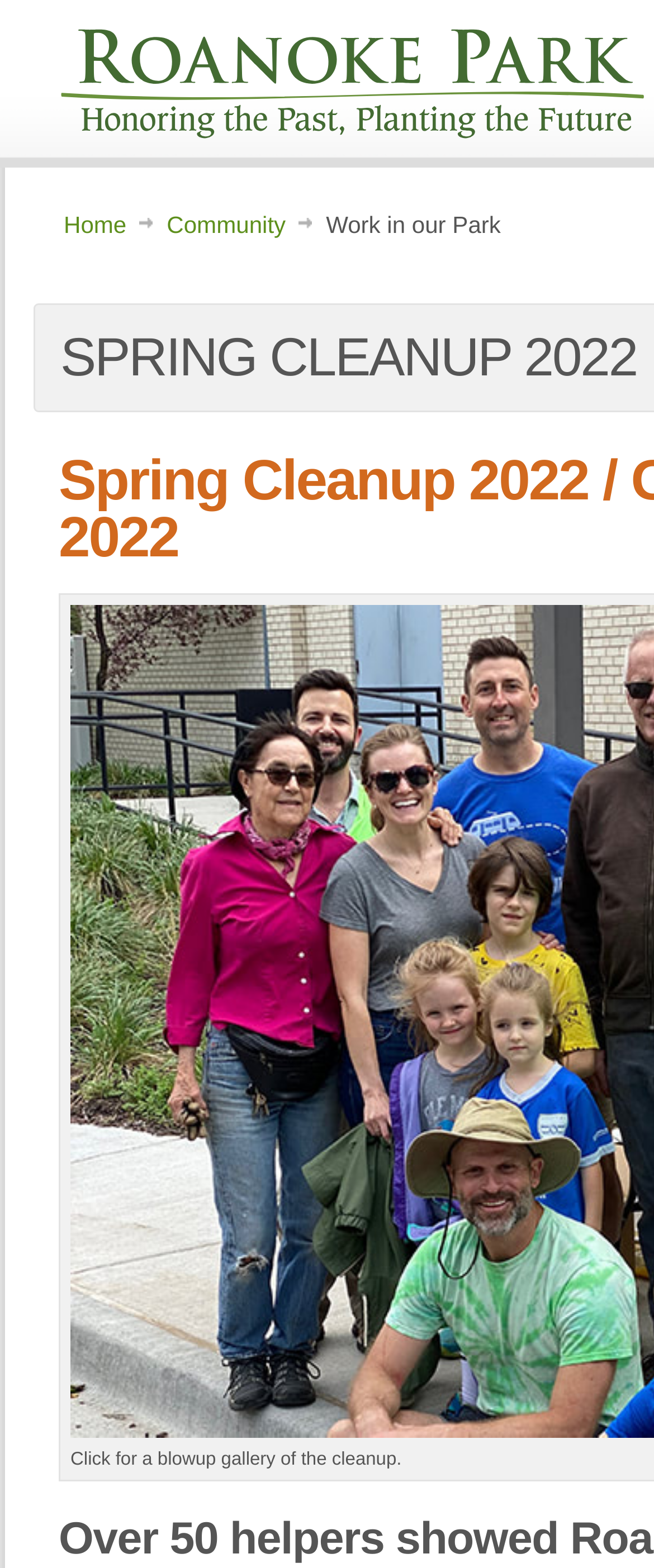From the element description: "Spring Cleanup 2022", extract the bounding box coordinates of the UI element. The coordinates should be expressed as four float numbers between 0 and 1, in the order [left, top, right, bottom].

[0.092, 0.208, 0.974, 0.247]